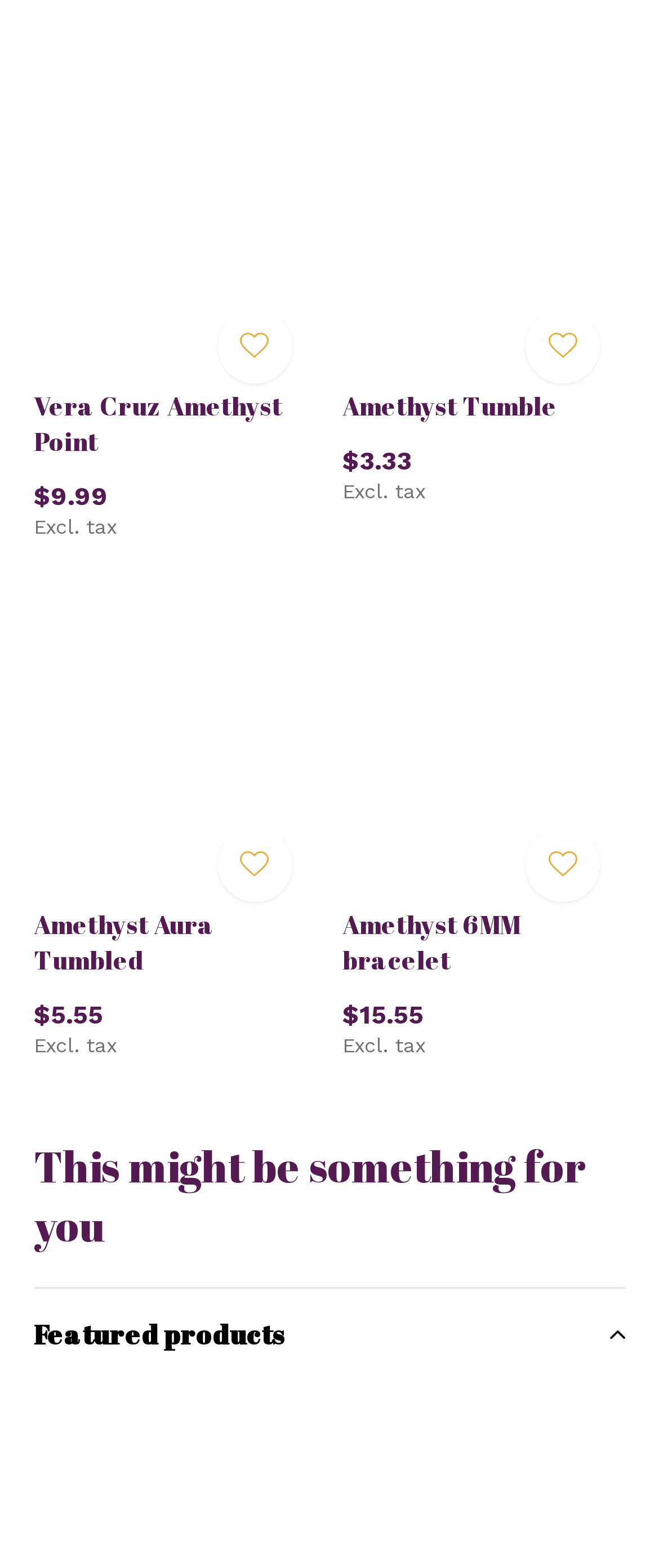Determine the bounding box coordinates of the section to be clicked to follow the instruction: "View Amethyst 6MM bracelet". The coordinates should be given as four float numbers between 0 and 1, formatted as [left, top, right, bottom].

[0.519, 0.374, 0.949, 0.554]